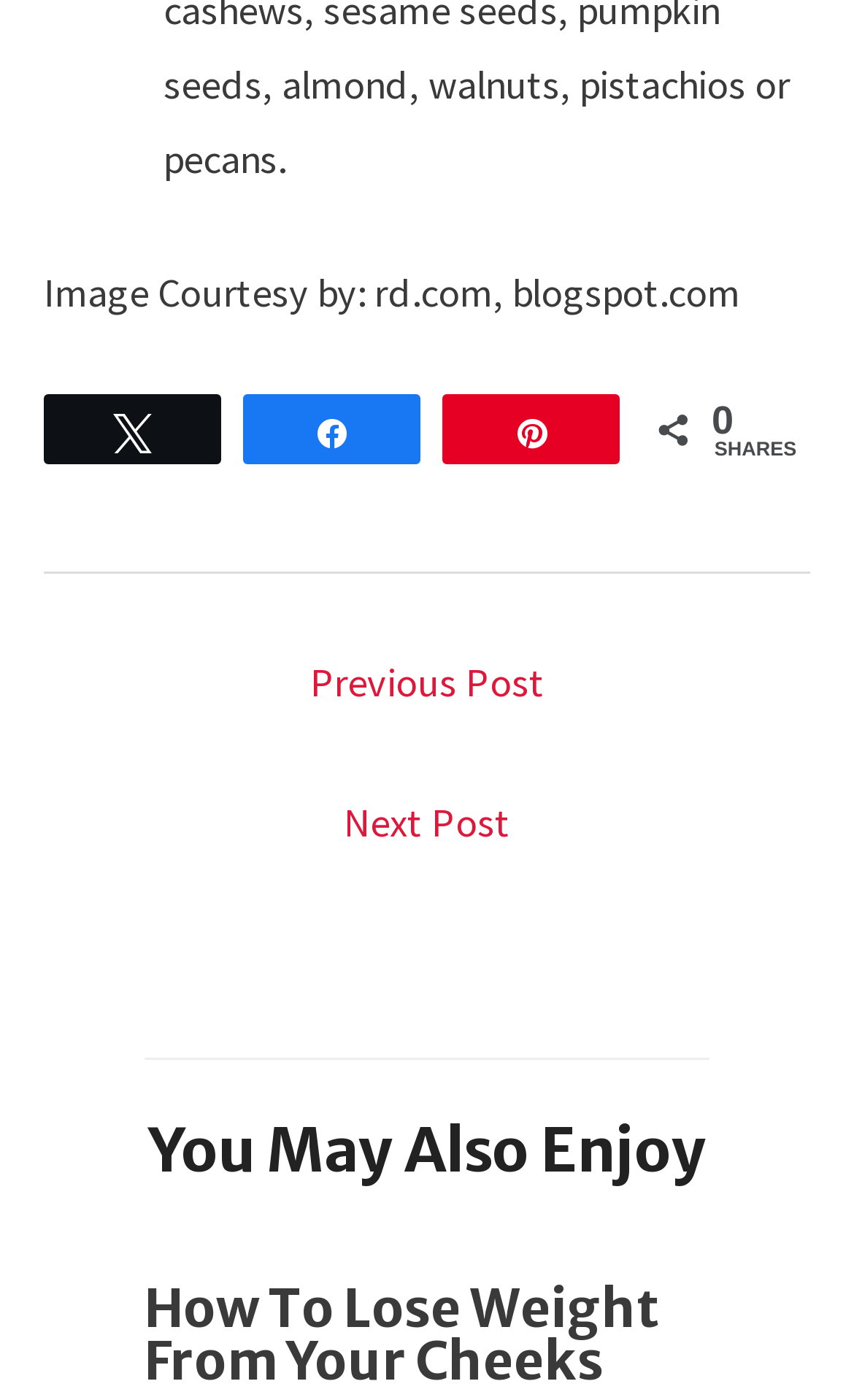What is the purpose of the 'Previous Post' and 'Next Post' links?
Please provide a single word or phrase answer based on the image.

Navigation